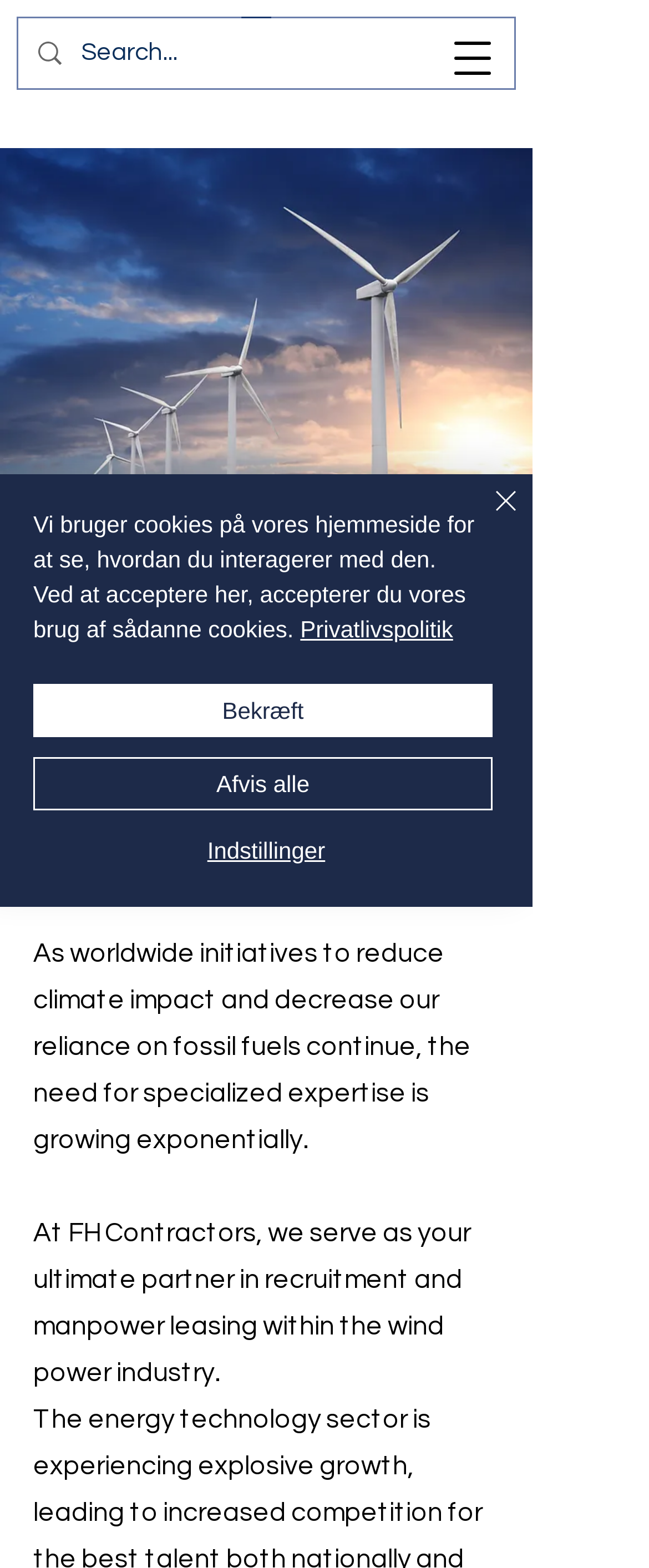Please provide a detailed answer to the question below based on the screenshot: 
What is the purpose of FH Contractors?

The StaticText element states that FH Contractors serves as a partner in recruitment and manpower leasing within the wind power industry, implying that this is the company's purpose.